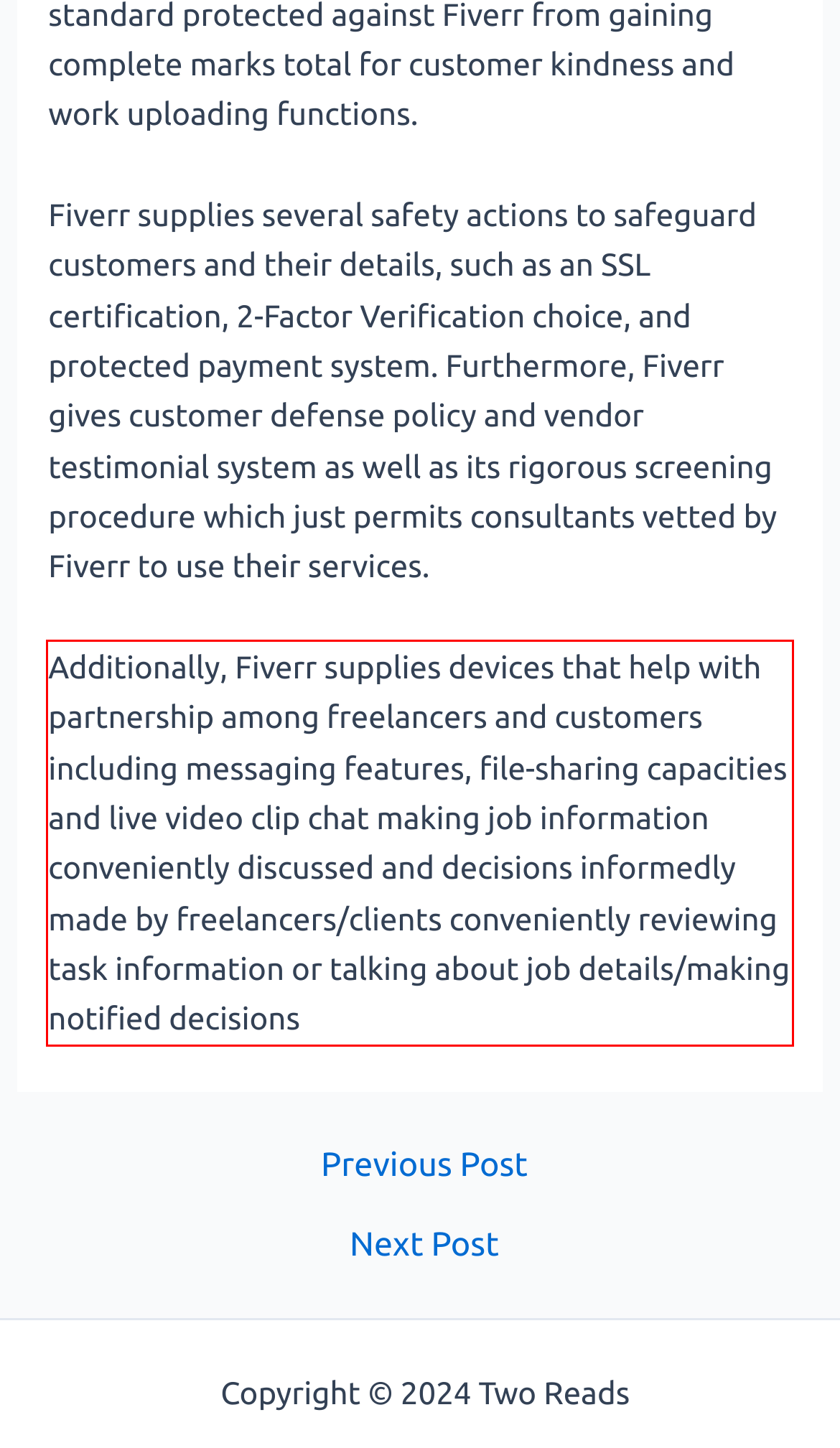You are given a screenshot of a webpage with a UI element highlighted by a red bounding box. Please perform OCR on the text content within this red bounding box.

Additionally, Fiverr supplies devices that help with partnership among freelancers and customers including messaging features, file-sharing capacities and live video clip chat making job information conveniently discussed and decisions informedly made by freelancers/clients conveniently reviewing task information or talking about job details/making notified decisions